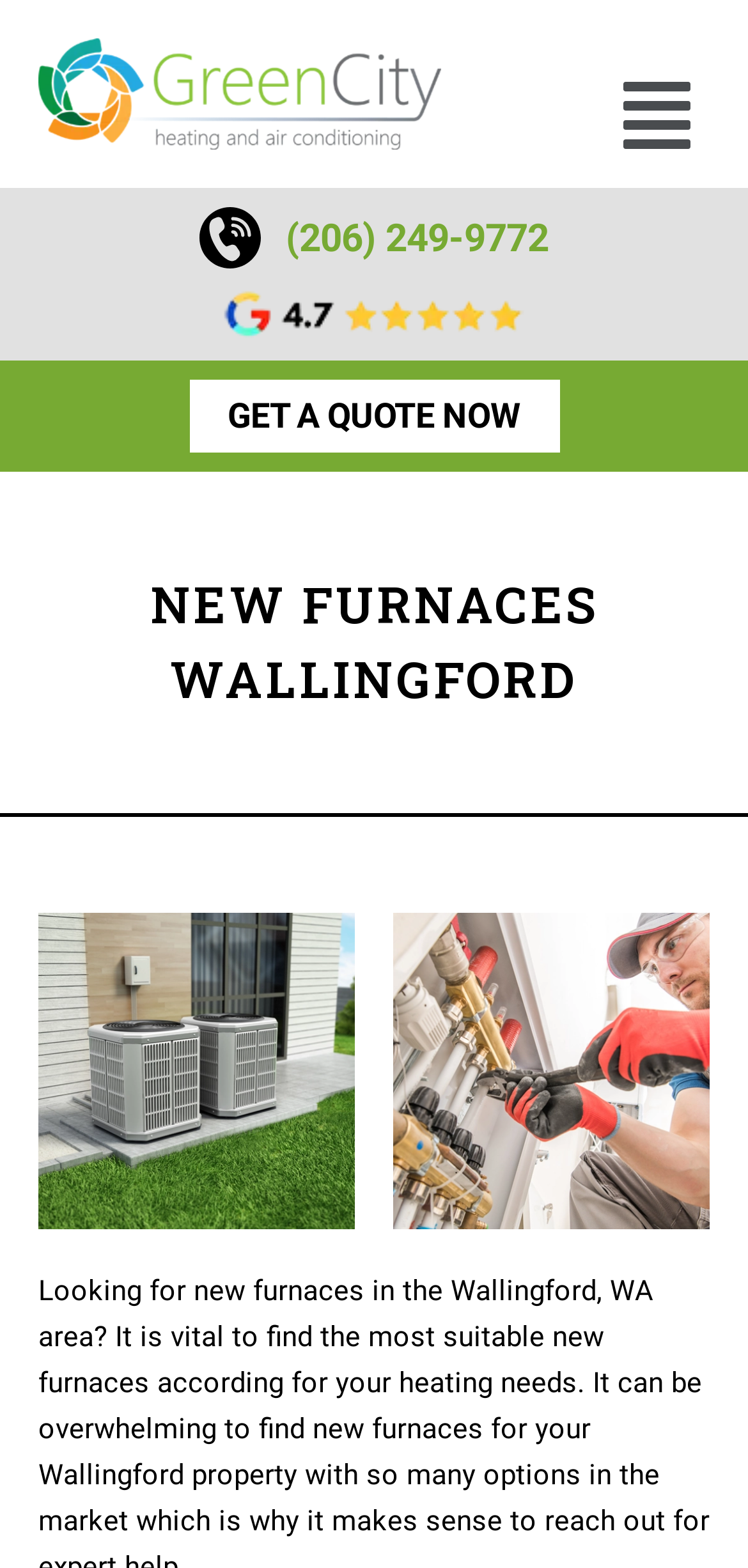Is there a menu on the page?
Examine the image and provide an in-depth answer to the question.

I found a generic element with the text '' which has a popup menu, indicating that there is a menu on the page.